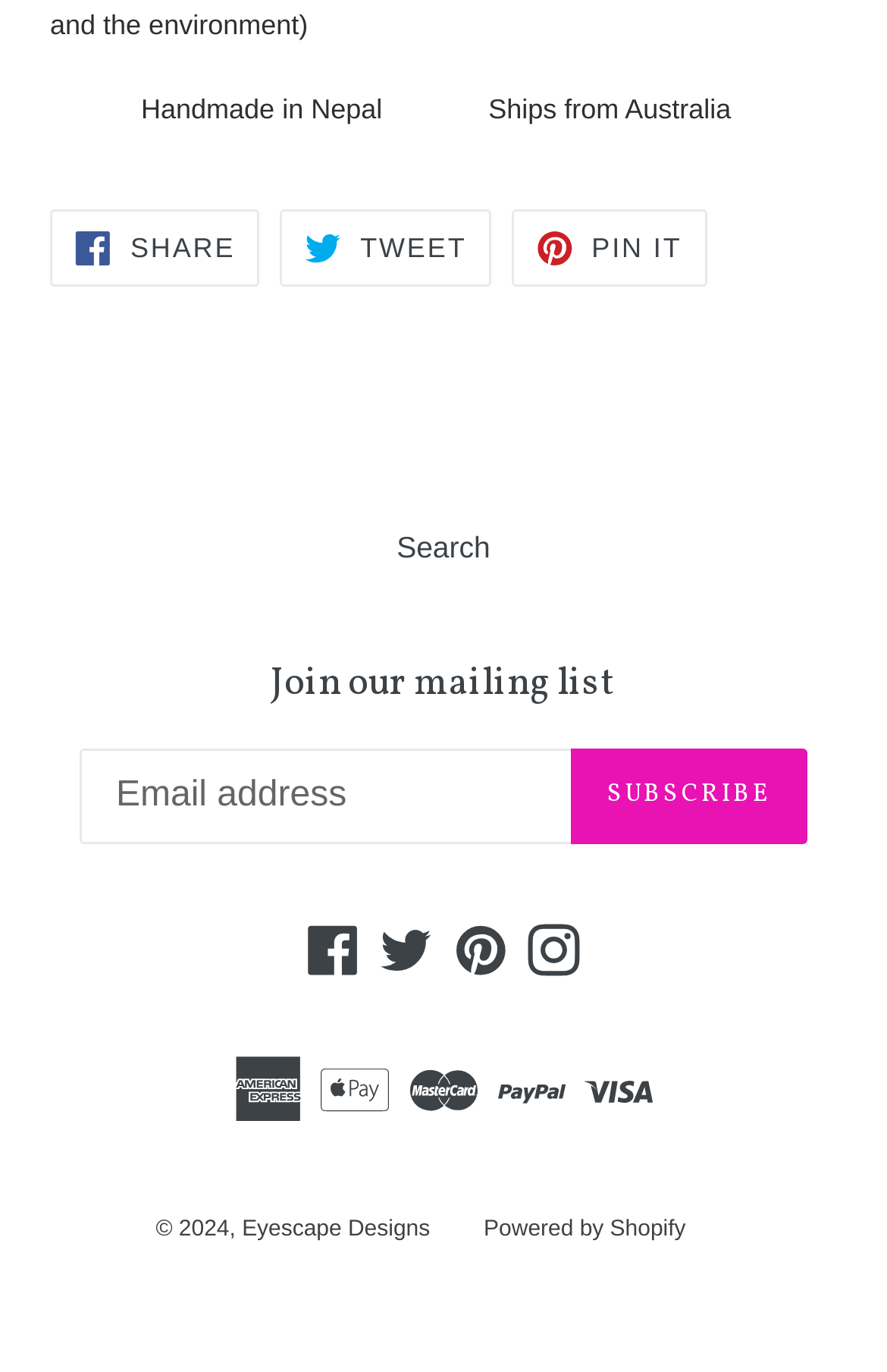Using the information in the image, give a comprehensive answer to the question: 
What is the copyright year of the webpage?

The answer can be found in the StaticText element at the bottom of the webpage, which displays the copyright year as '© 2024'.